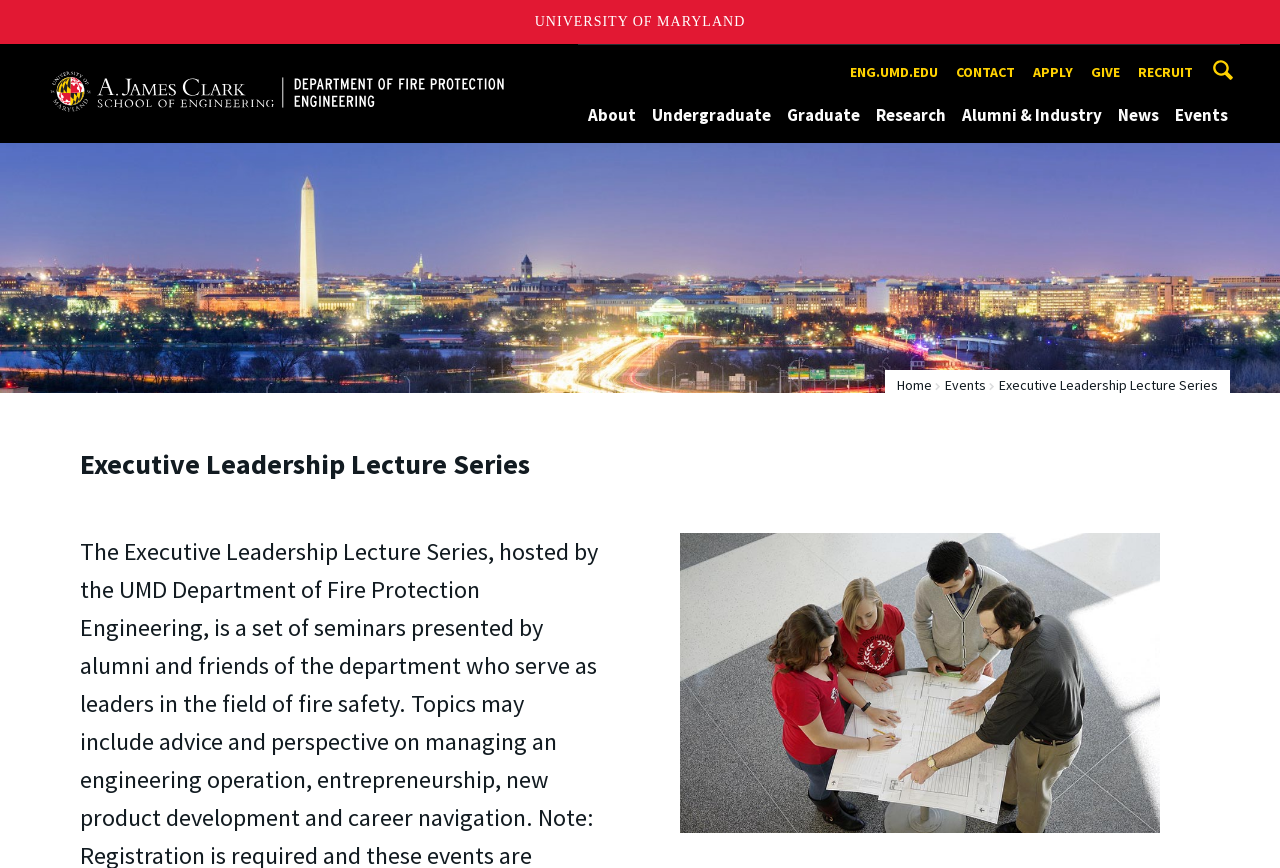Locate the bounding box coordinates of the clickable part needed for the task: "Search this site for something".

[0.883, 0.164, 1.0, 0.189]